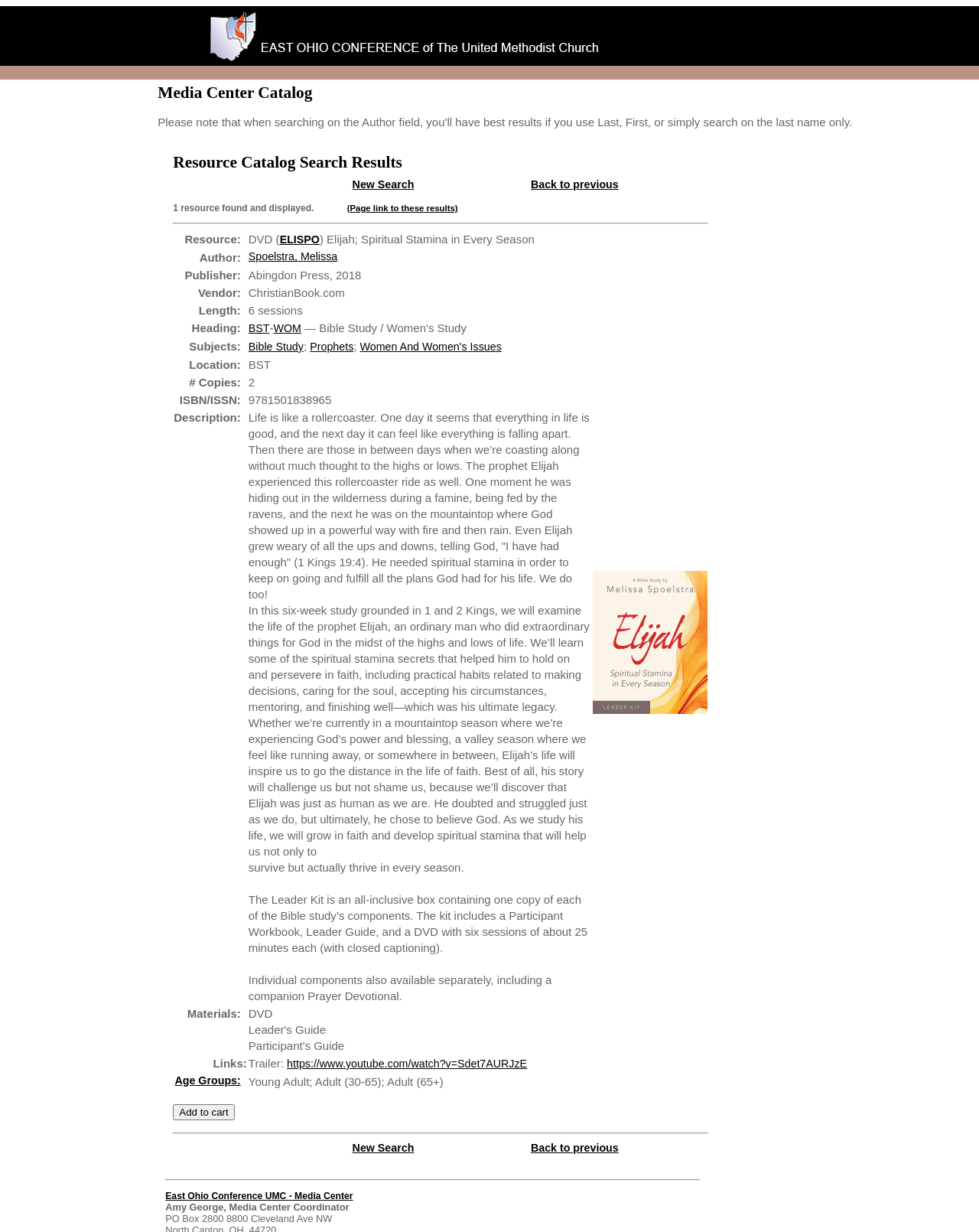Please provide the bounding box coordinates for the UI element as described: "Add to chrome". The coordinates must be four floats between 0 and 1, represented as [left, top, right, bottom].

None